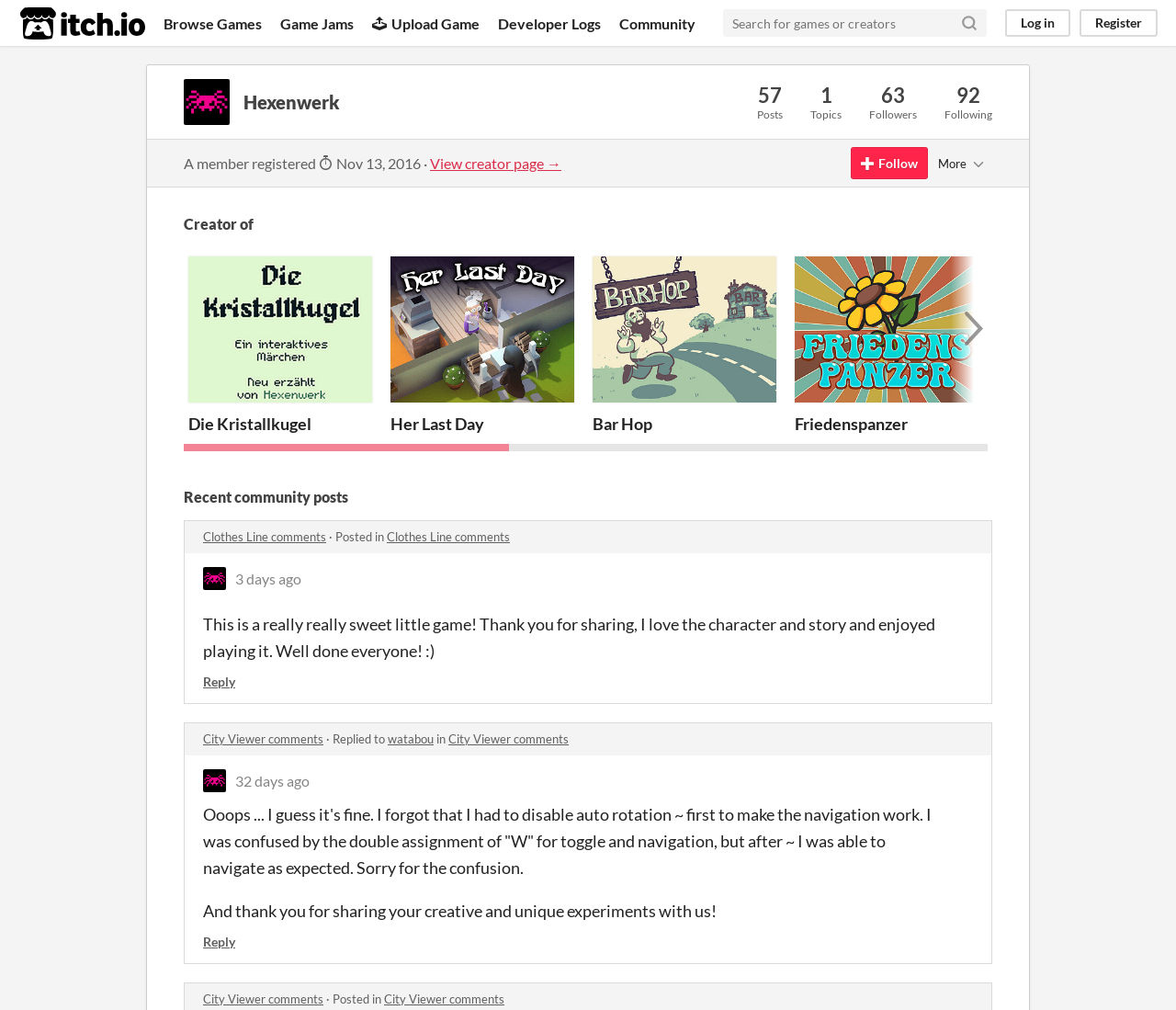Provide a thorough description of this webpage.

The webpage is about a game developer's profile on itch.io, a platform for game creators. At the top, there is an itch.io logo and title, followed by a navigation menu with links to "Browse Games", "Game Jams", "Upload Game", "Developer Logs", and "Community". Next to the navigation menu, there is a search bar with a "Search" button.

Below the navigation menu, there is a heading "Hexenwerk" with some statistics, including the number of posts, topics, followers, and following. The developer's registration information is also displayed, including the date and time of registration.

The main content of the page is divided into two sections. The first section is about the games created by Hexenwerk, with four games listed. Each game has an image, a title, and an "Add to collection" button. The second section is about recent community posts, with three posts listed. Each post includes the title, the date and time of posting, and the content of the post. There are also "Reply" links below each post.

Throughout the page, there are various links and buttons, such as "View creator page", "Follow", "More", and "Add to collection". The overall layout is organized, with clear headings and concise text, making it easy to navigate and find information about Hexenwerk and their games.